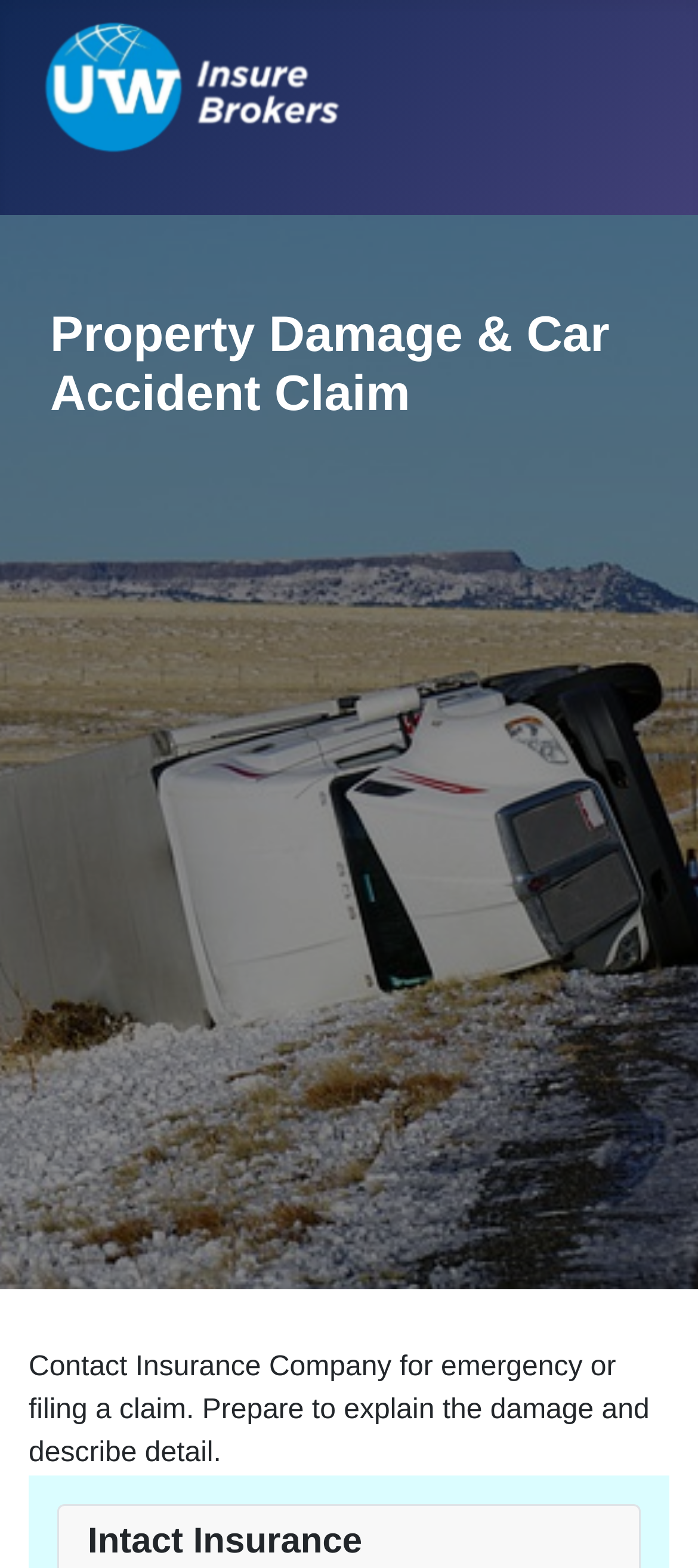Given the content of the image, can you provide a detailed answer to the question?
What is the first step in the car accident process?

The StaticText element 'Contact Insurance Company for emergency or filing a claim. Prepare to explain the damage and describe detail.' suggests that the first step in the car accident process is to contact the insurance company.